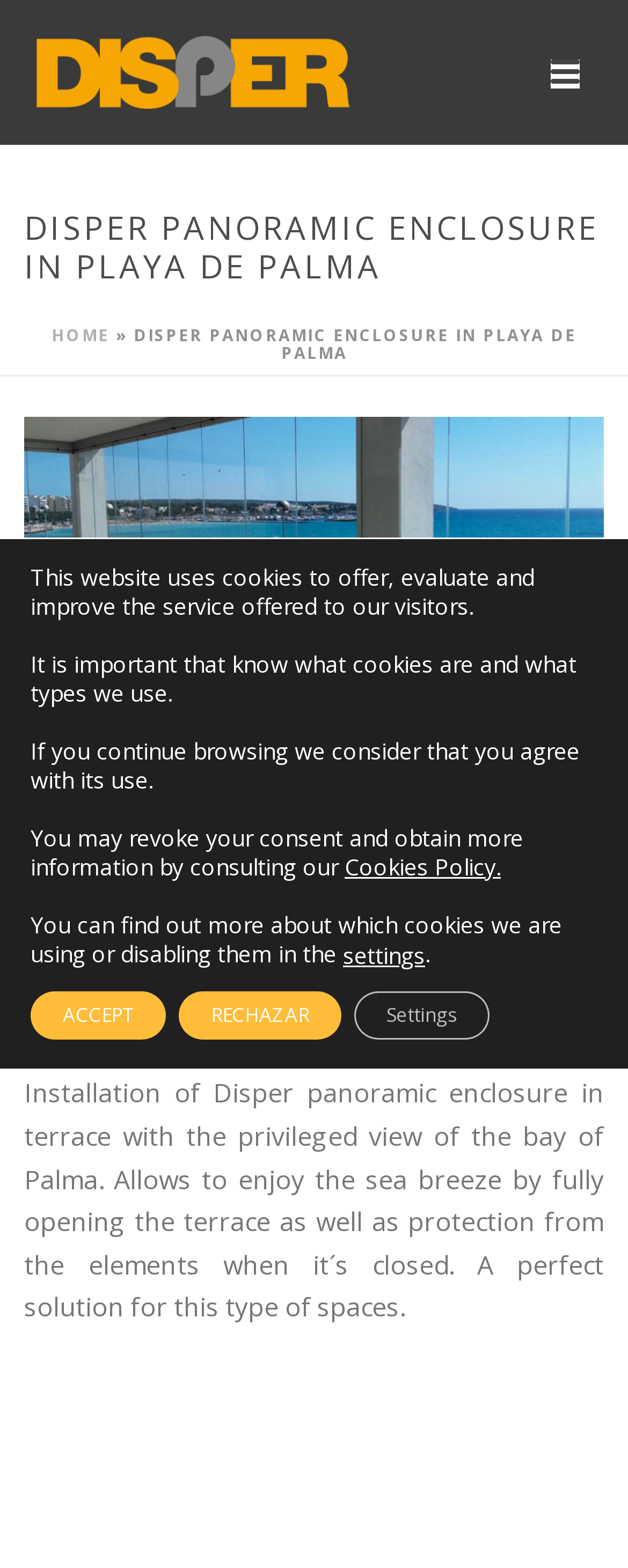Specify the bounding box coordinates of the area to click in order to execute this command: 'View the Disper panoramic enclosure image'. The coordinates should consist of four float numbers ranging from 0 to 1, and should be formatted as [left, top, right, bottom].

[0.038, 0.266, 0.962, 0.429]